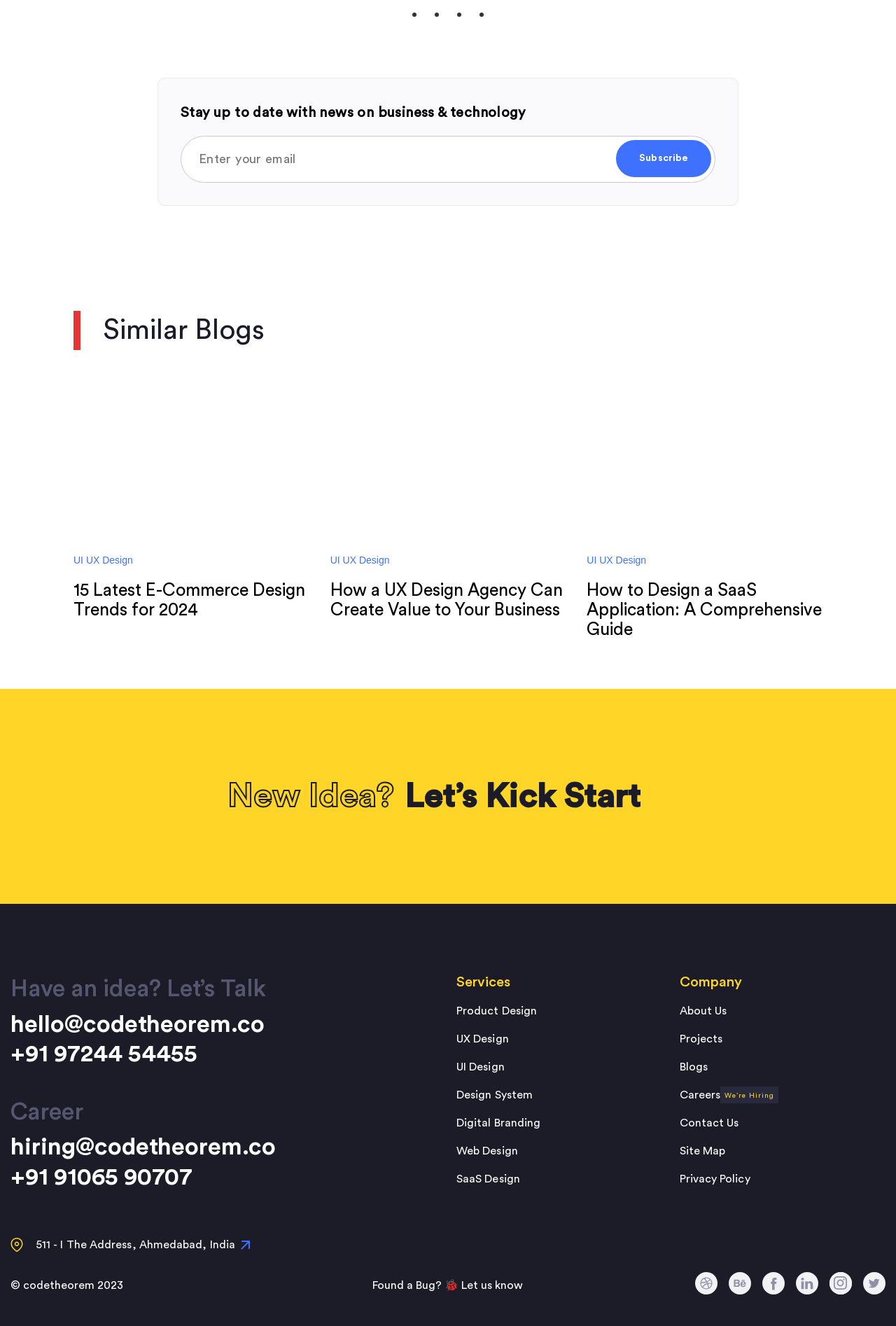What type of design is mentioned in the webpage?
Analyze the screenshot and provide a detailed answer to the question.

I can see multiple mentions of 'UI UX Design' throughout the webpage, including in headings and links. This suggests that the webpage is related to UI UX Design, which is a type of design that focuses on user interface and user experience.